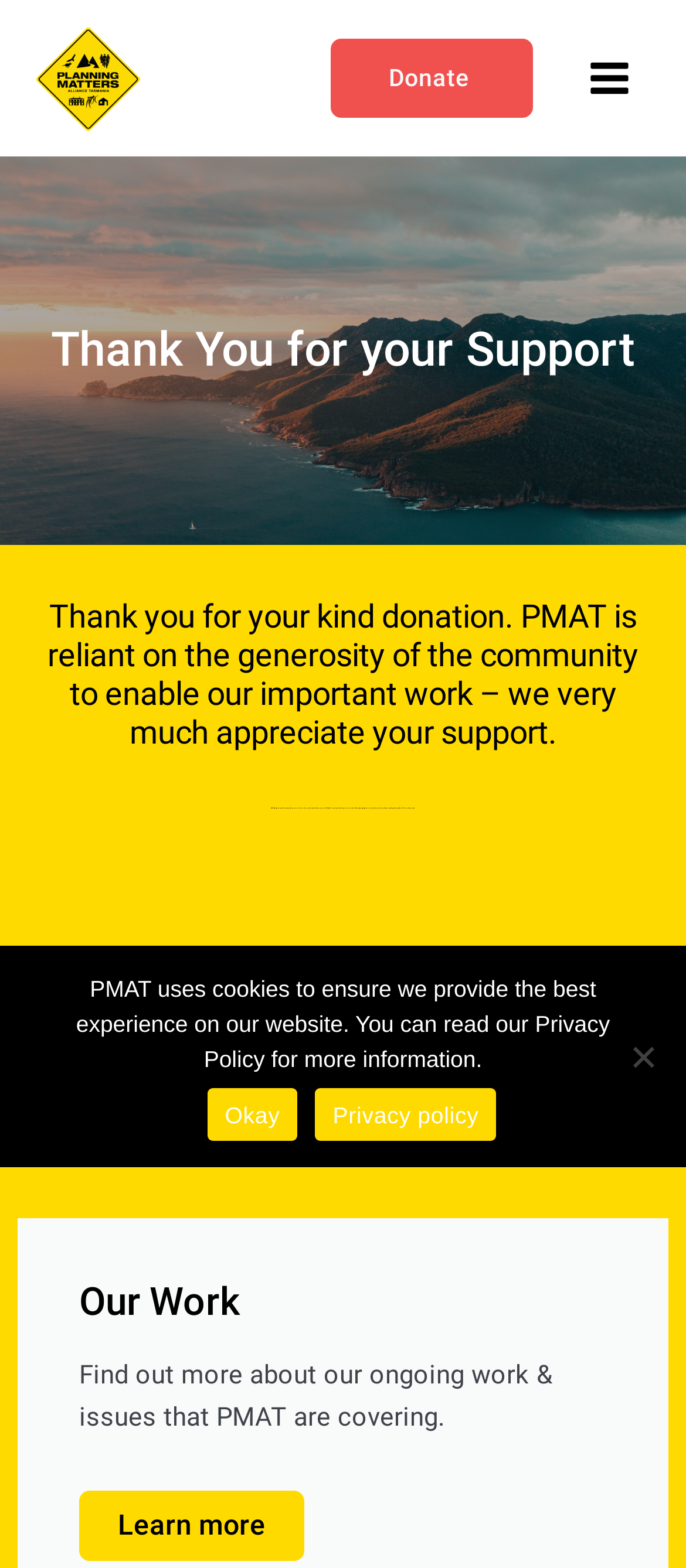What is the purpose of the organization?
Give a single word or phrase as your answer by examining the image.

To protect Tasmania